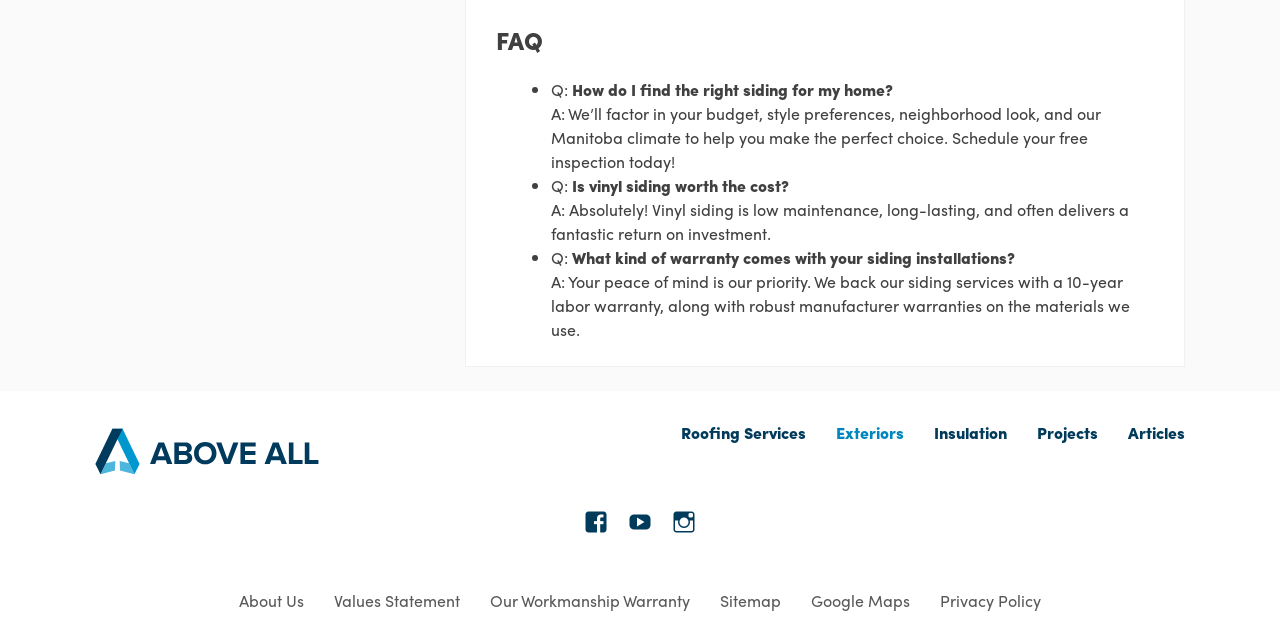Given the element description: "Our Workmanship Warranty", predict the bounding box coordinates of the UI element it refers to, using four float numbers between 0 and 1, i.e., [left, top, right, bottom].

[0.383, 0.916, 0.539, 0.952]